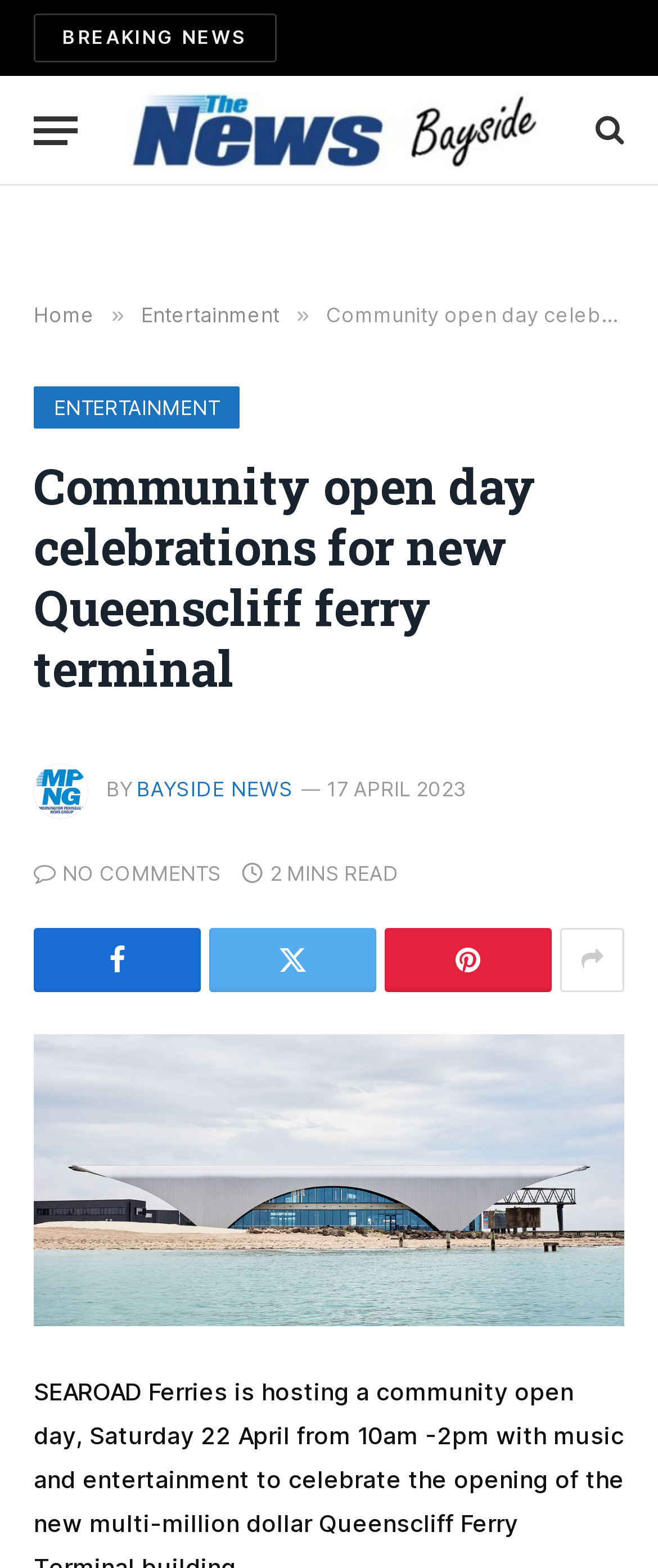Please specify the bounding box coordinates of the clickable section necessary to execute the following command: "Go to the Entertainment section".

[0.214, 0.193, 0.425, 0.209]